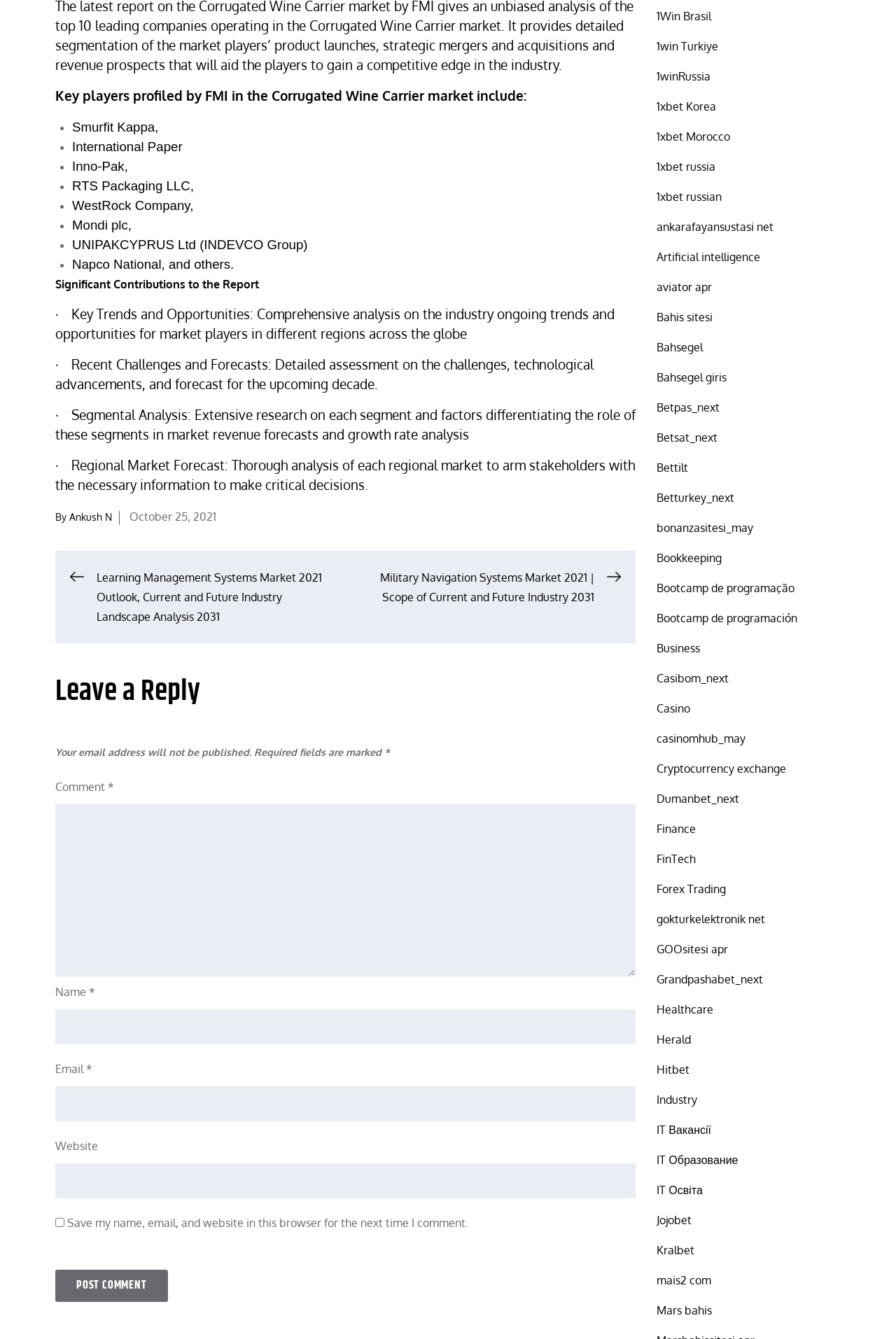Bounding box coordinates must be specified in the format (top-left x, top-left y, bottom-right x, bottom-right y). All values should be floating point numbers between 0 and 1. What are the bounding box coordinates of the UI element described as: Bootcamp de programação

[0.733, 0.434, 0.887, 0.444]